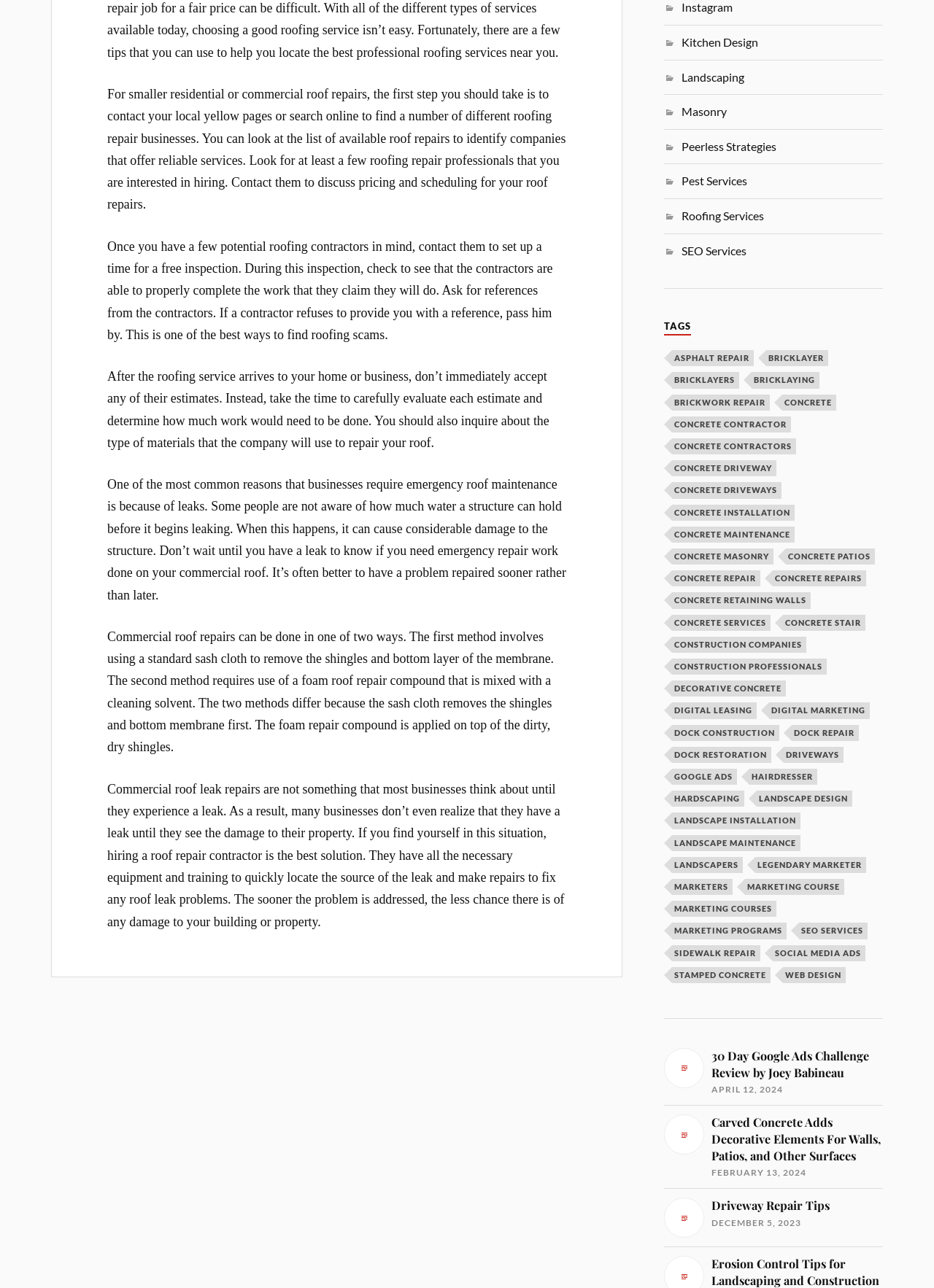Find the UI element described as: "concrete retaining walls" and predict its bounding box coordinates. Ensure the coordinates are four float numbers between 0 and 1, [left, top, right, bottom].

[0.72, 0.46, 0.868, 0.473]